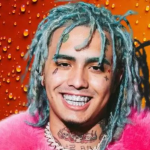Refer to the image and provide a thorough answer to this question:
What is the artist wearing?

According to the caption, the artist is wearing a 'pink fur coat', which showcases his strong fashion sense and adds to his charismatic presence.